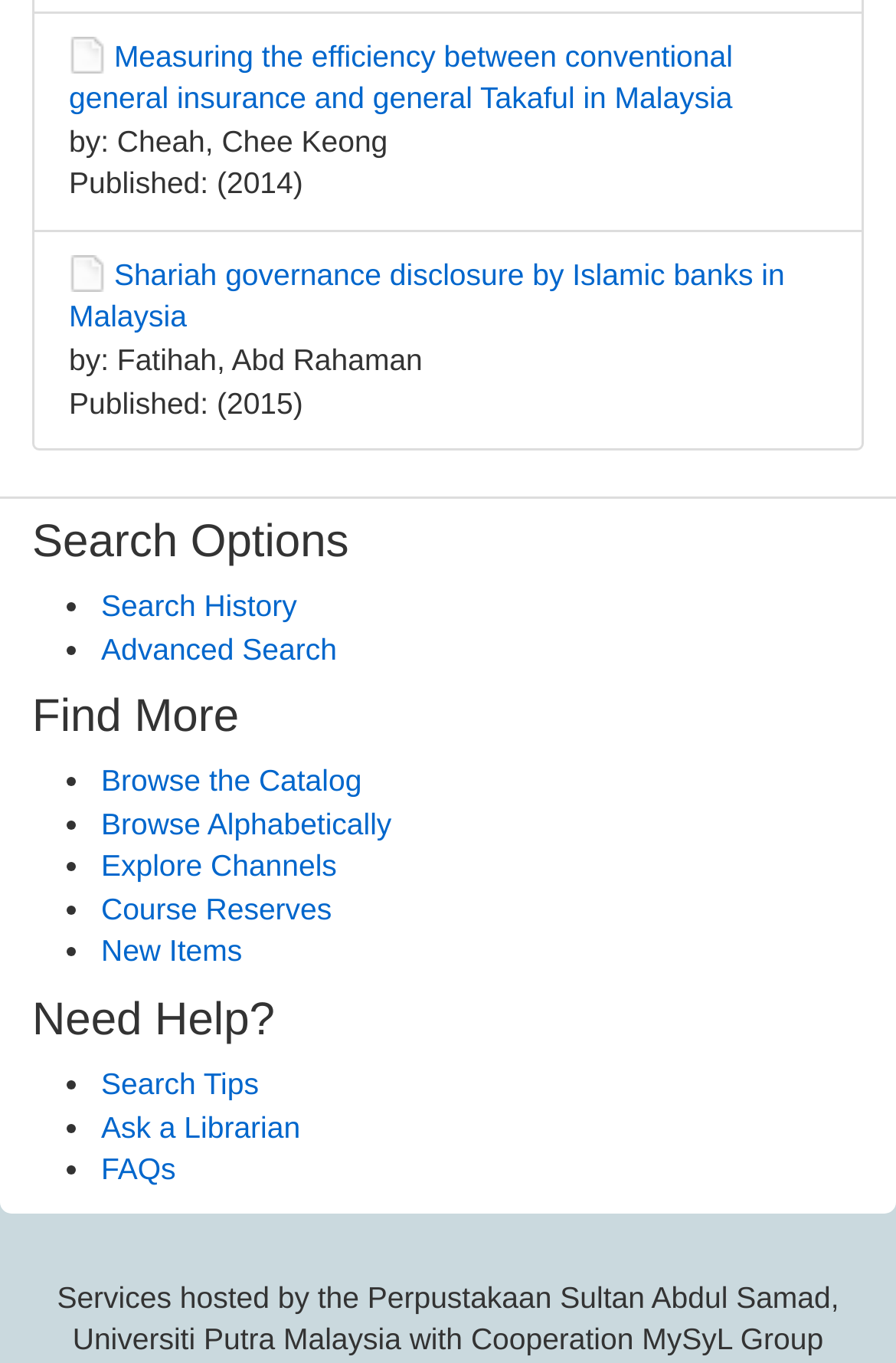Could you please study the image and provide a detailed answer to the question:
What is the name of the university hosting the services?

I found the name of the university by looking at the StaticText element at the bottom of the page, which mentions 'Perpustakaan Sultan Abdul Samad, Universiti Putra Malaysia'.